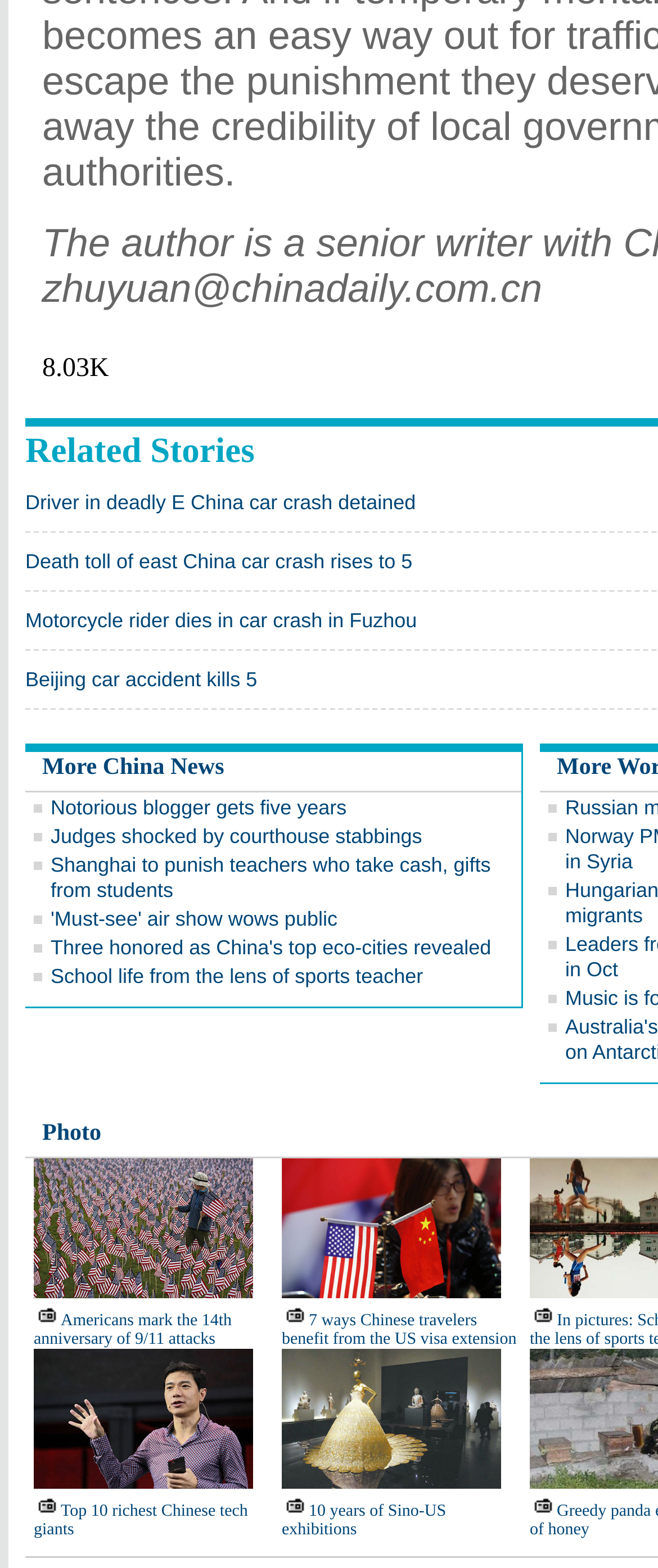Answer succinctly with a single word or phrase:
What is the topic of the first news link?

Car crash